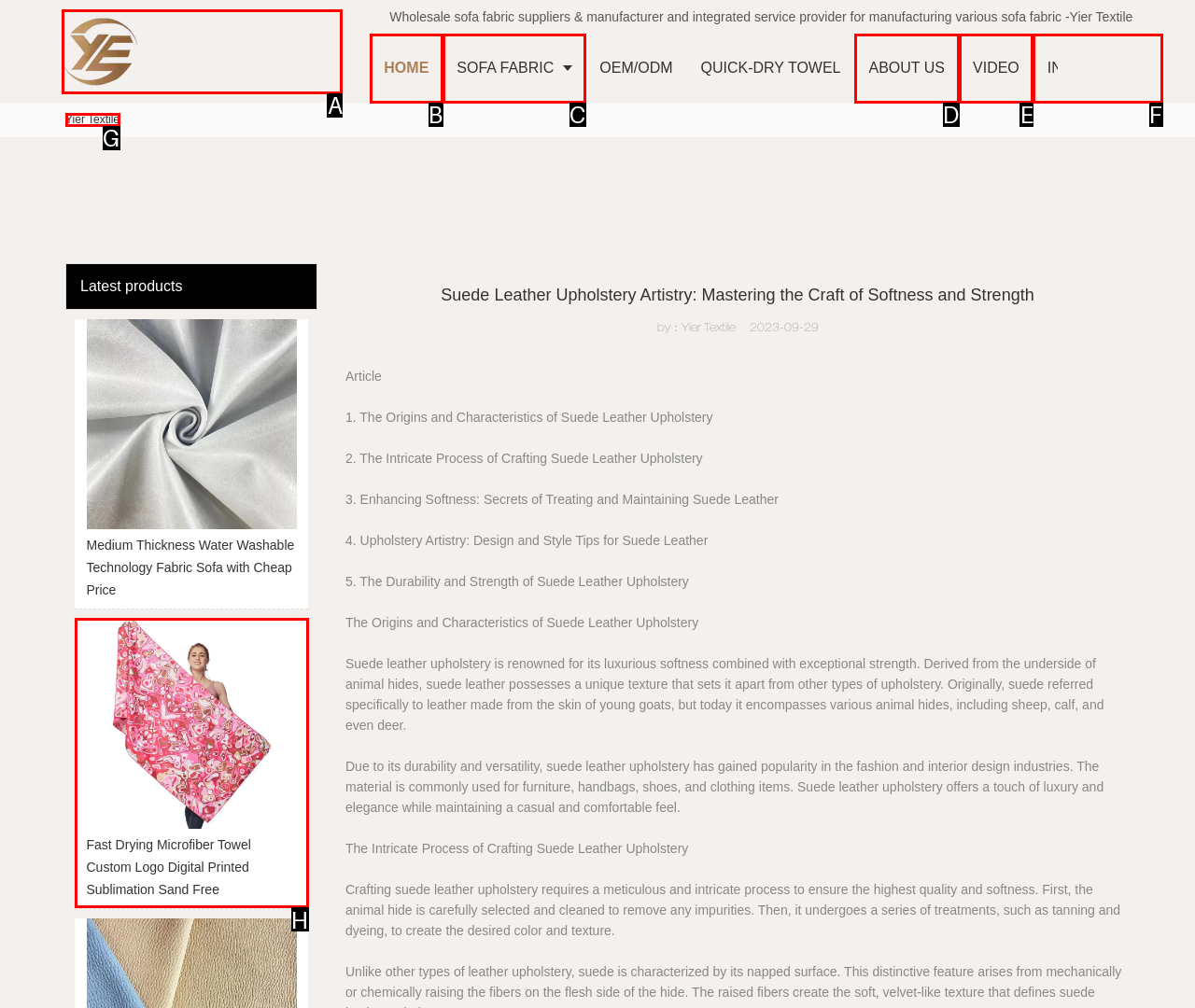Point out the option that aligns with the description: Info center
Provide the letter of the corresponding choice directly.

F